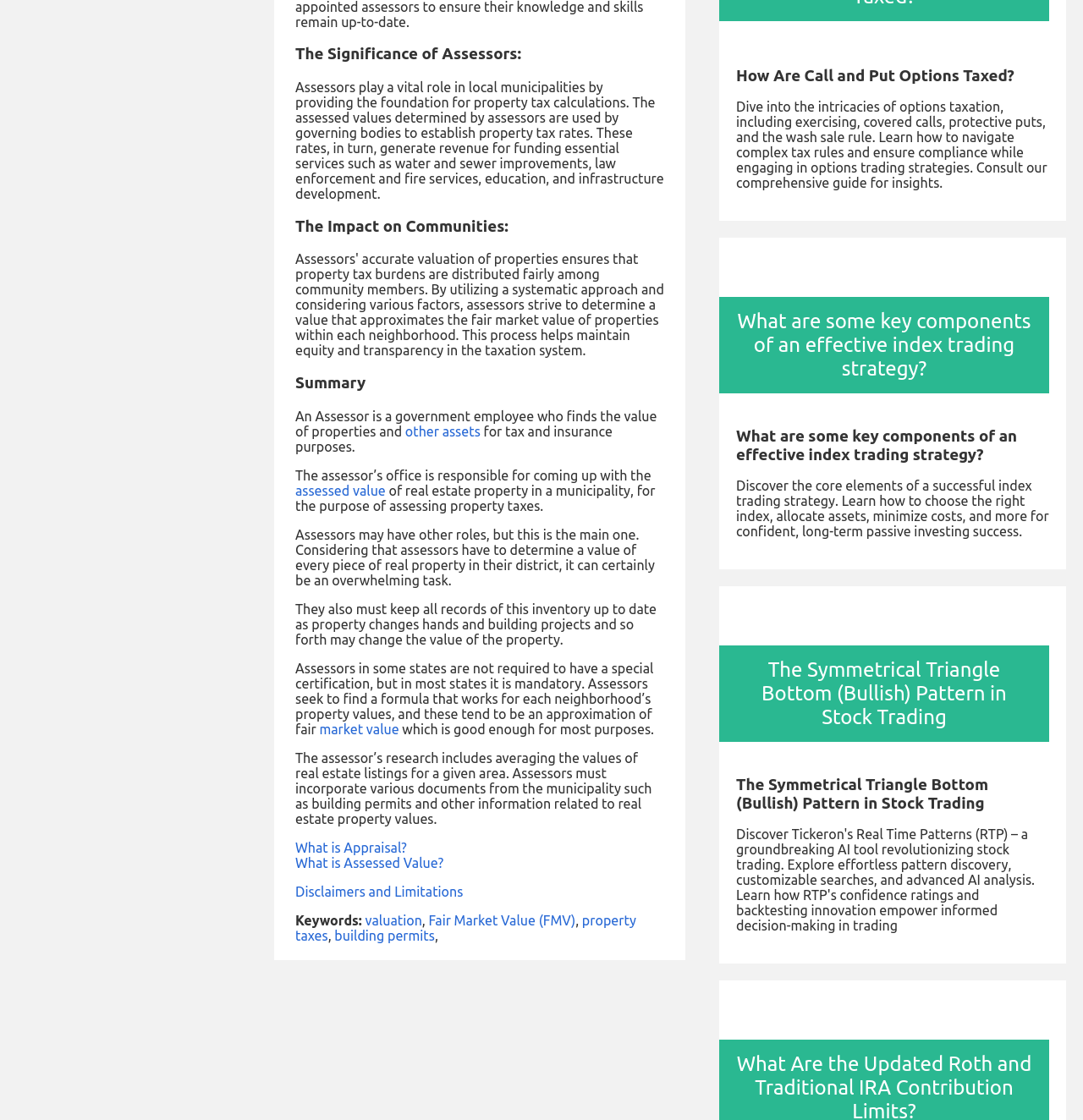Can you specify the bounding box coordinates for the region that should be clicked to fulfill this instruction: "Discover 'The Significance of Assessors:'".

[0.273, 0.04, 0.613, 0.057]